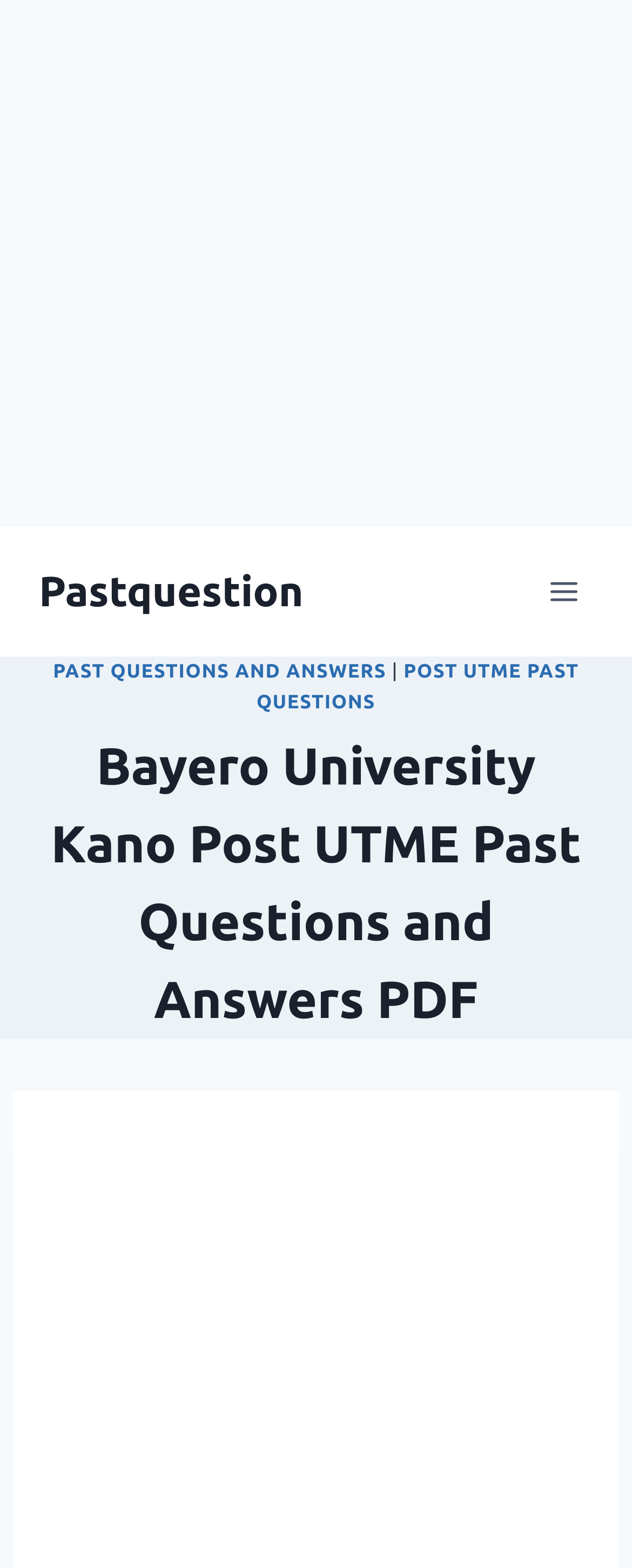Bounding box coordinates must be specified in the format (top-left x, top-left y, bottom-right x, bottom-right y). All values should be floating point numbers between 0 and 1. What are the bounding box coordinates of the UI element described as: Past Questions and Answers

[0.084, 0.086, 0.611, 0.099]